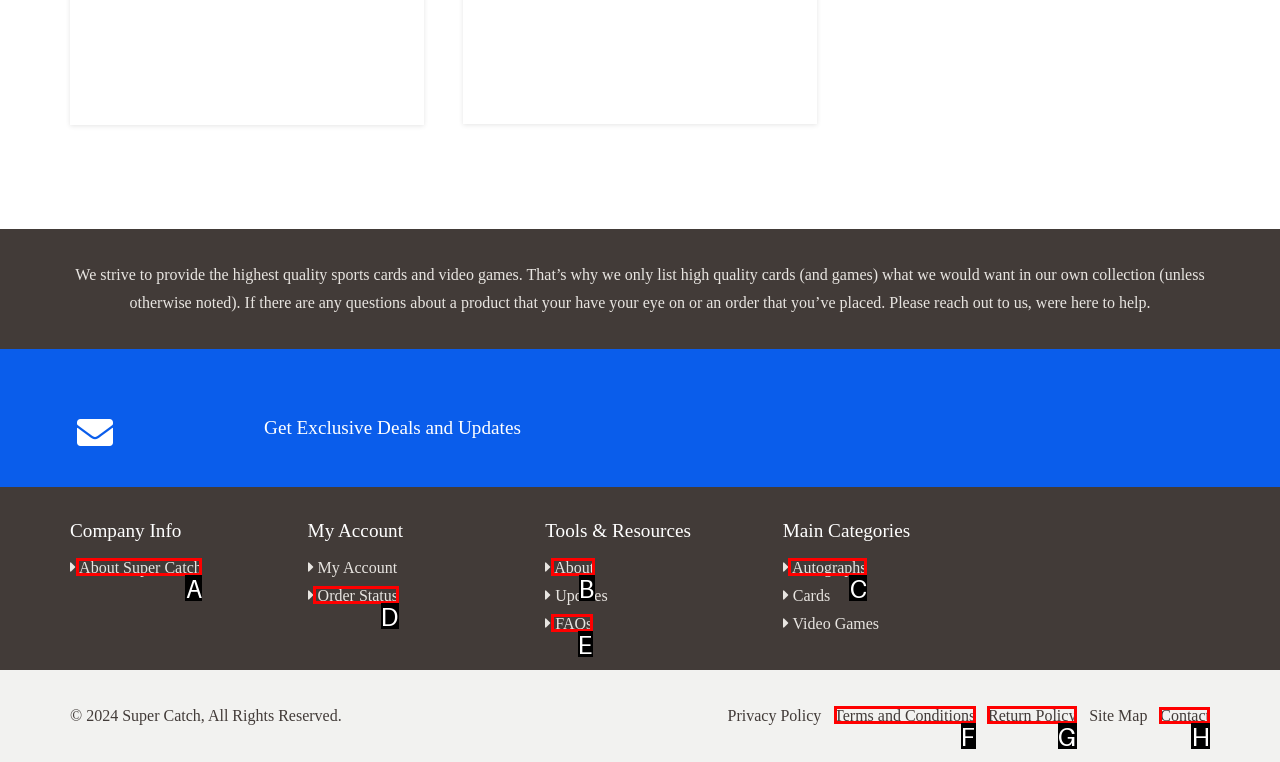Indicate which red-bounded element should be clicked to perform the task: Contact the site Answer with the letter of the correct option.

H